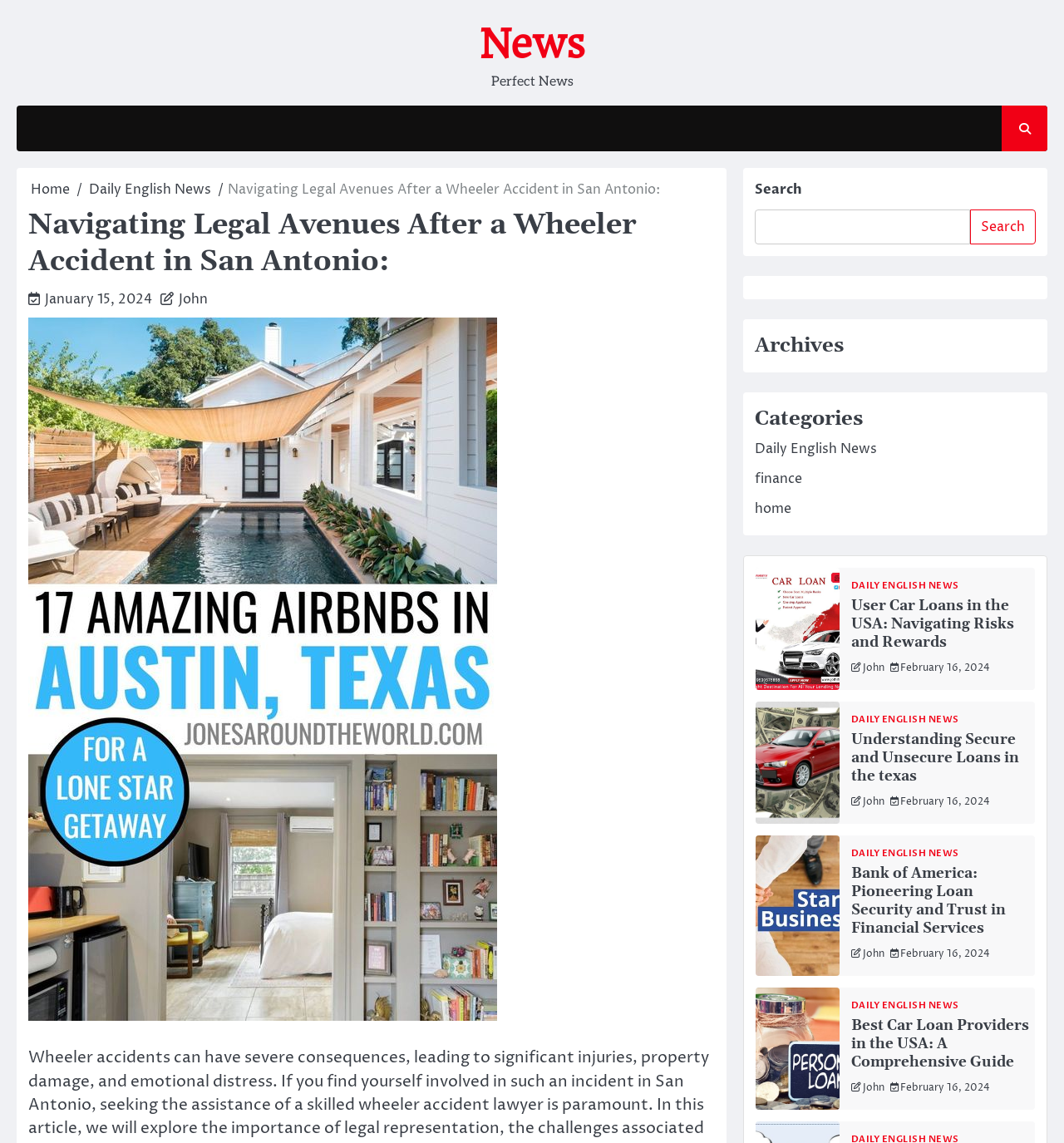What is the search function for?
Based on the image content, provide your answer in one word or a short phrase.

Searching the website